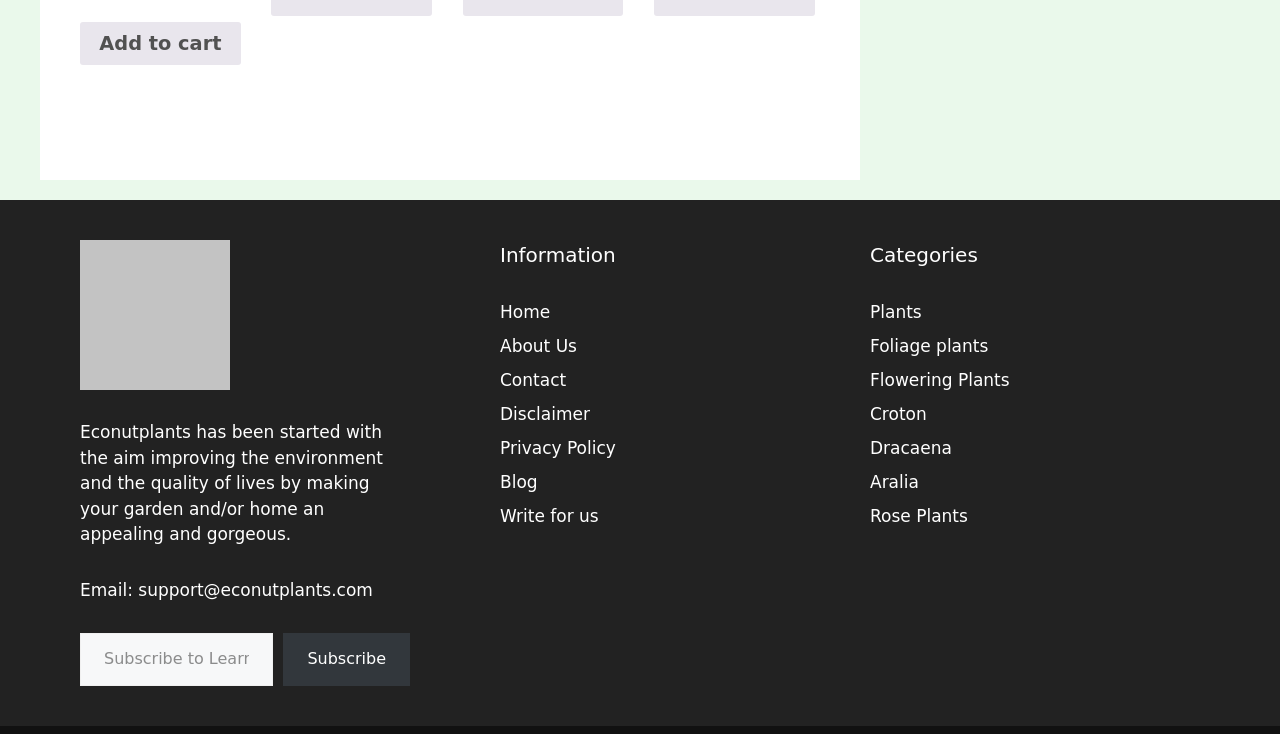Locate the bounding box coordinates of the clickable area to execute the instruction: "Subscribe to the newsletter". Provide the coordinates as four float numbers between 0 and 1, represented as [left, top, right, bottom].

[0.062, 0.863, 0.32, 0.935]